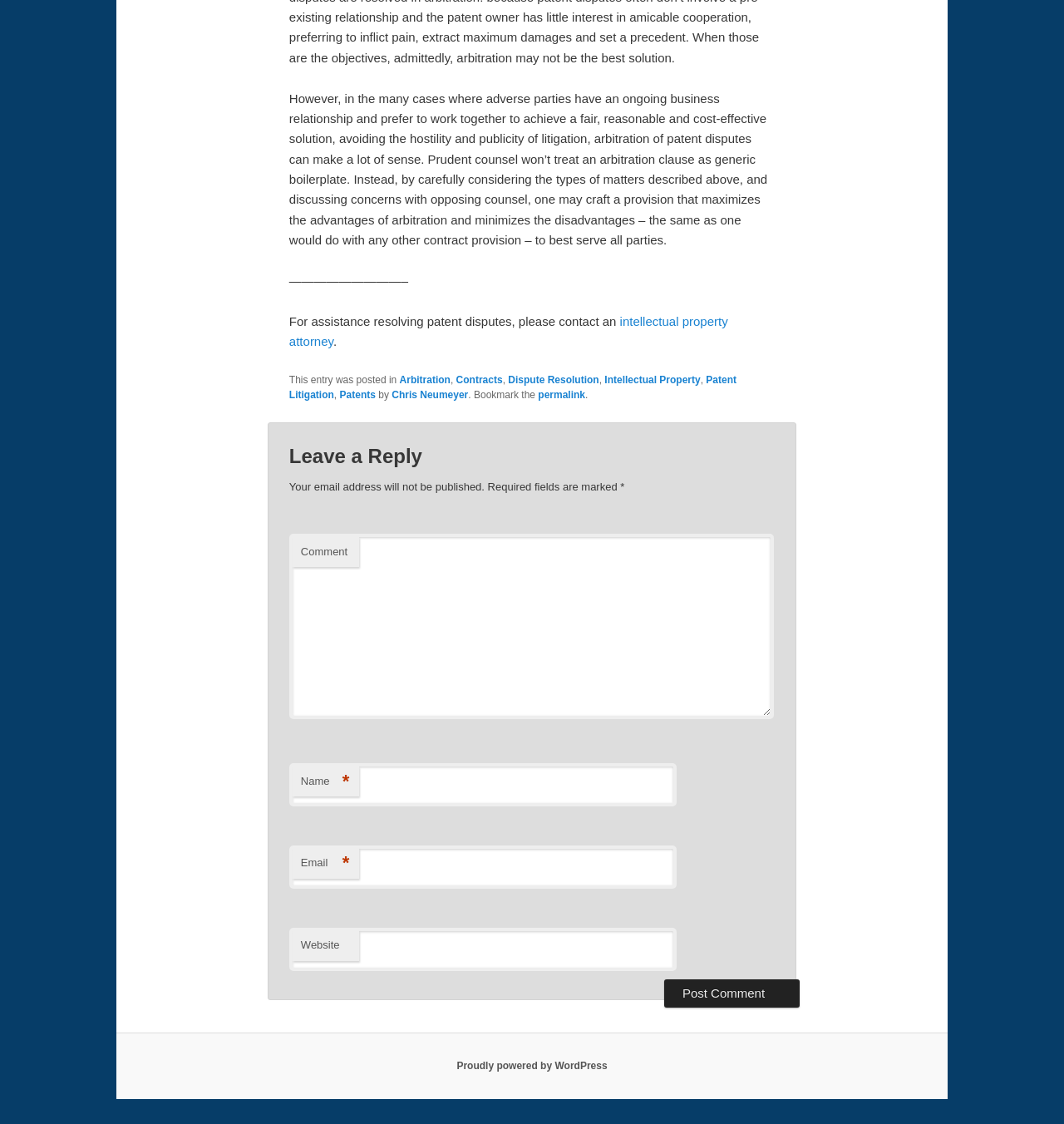Extract the bounding box of the UI element described as: "parent_node: Website name="url"".

[0.272, 0.825, 0.636, 0.864]